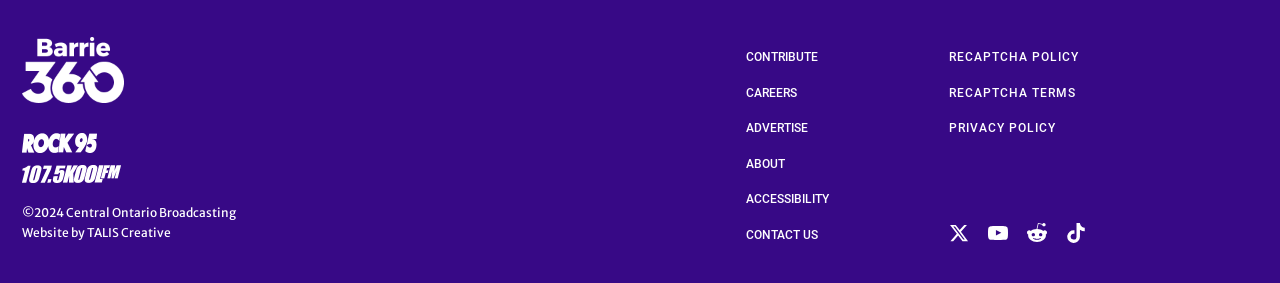Answer the question using only a single word or phrase: 
How many social media links are there?

4